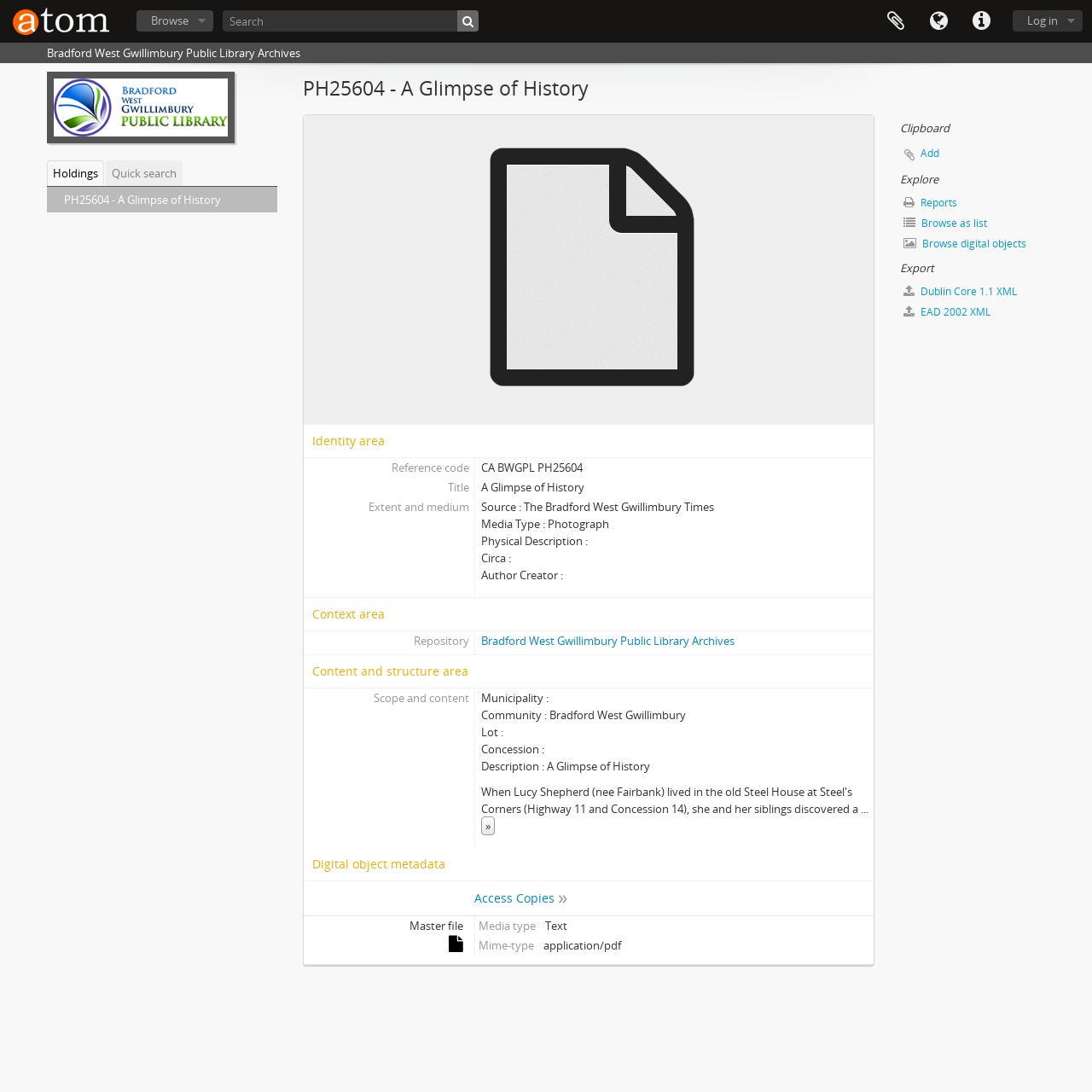Find the bounding box coordinates of the area to click in order to follow the instruction: "Browse archives".

[0.125, 0.009, 0.195, 0.029]